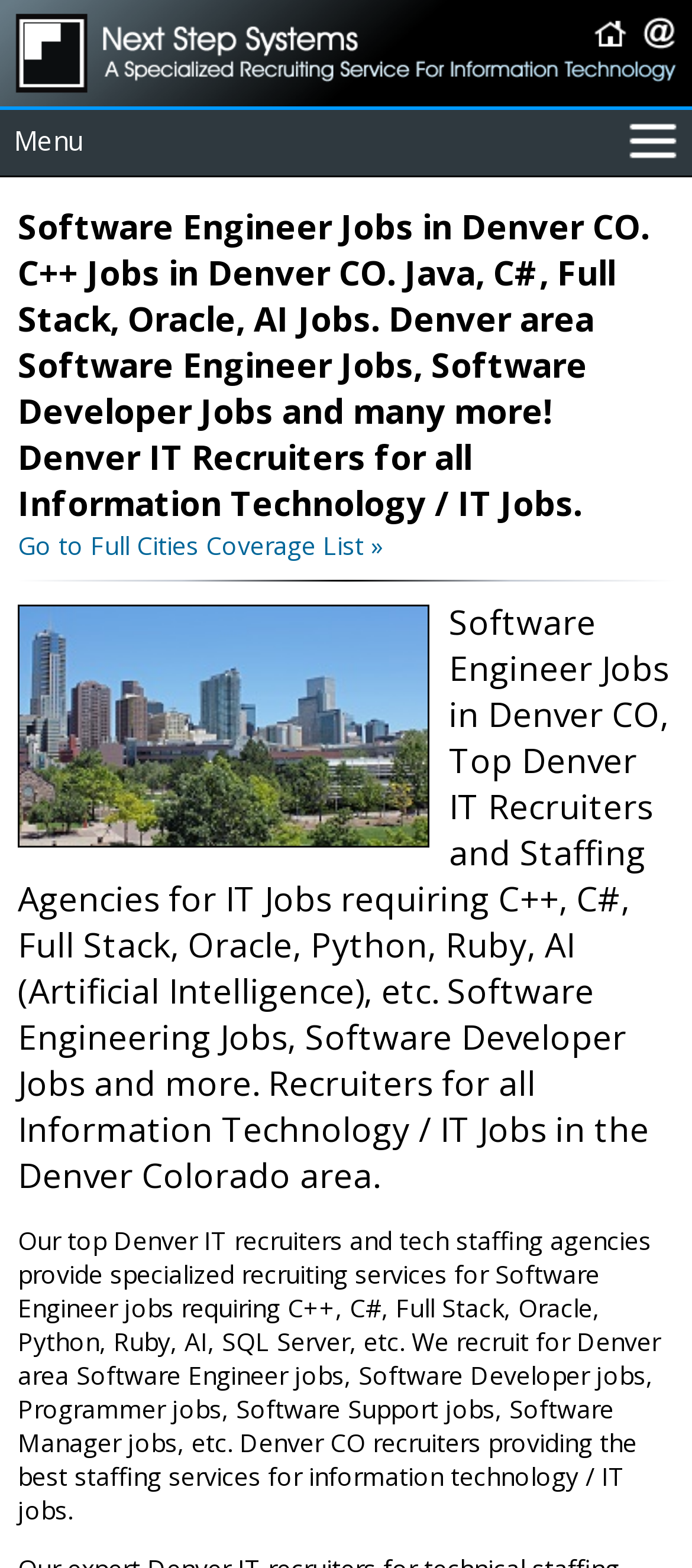Using the image as a reference, answer the following question in as much detail as possible:
What is the main topic of this webpage?

Based on the heading and content of the webpage, it appears that the main topic is software engineer jobs, specifically in Denver, CO, and related IT jobs.